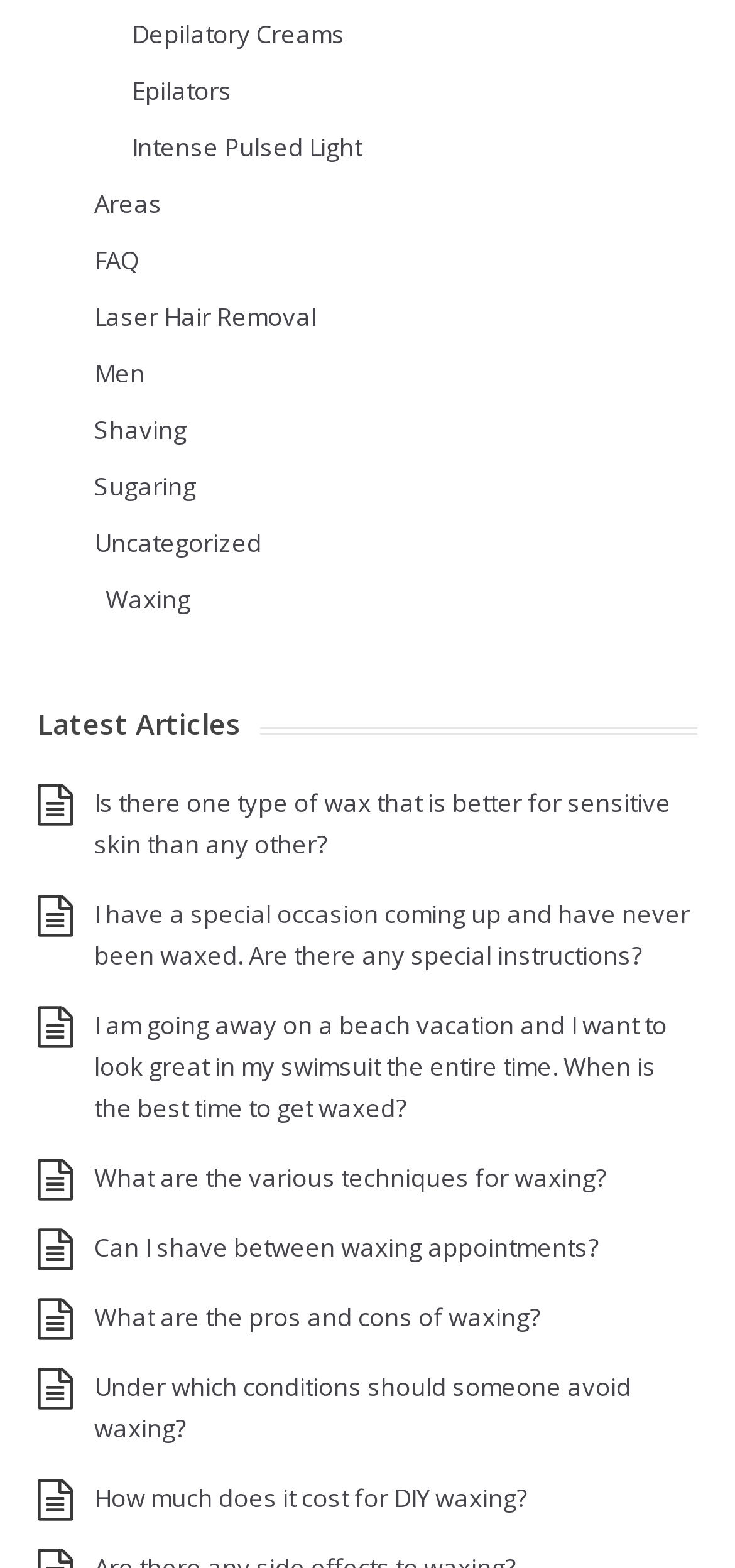Identify the bounding box coordinates of the part that should be clicked to carry out this instruction: "Click on Depilatory Creams".

[0.179, 0.011, 0.469, 0.032]